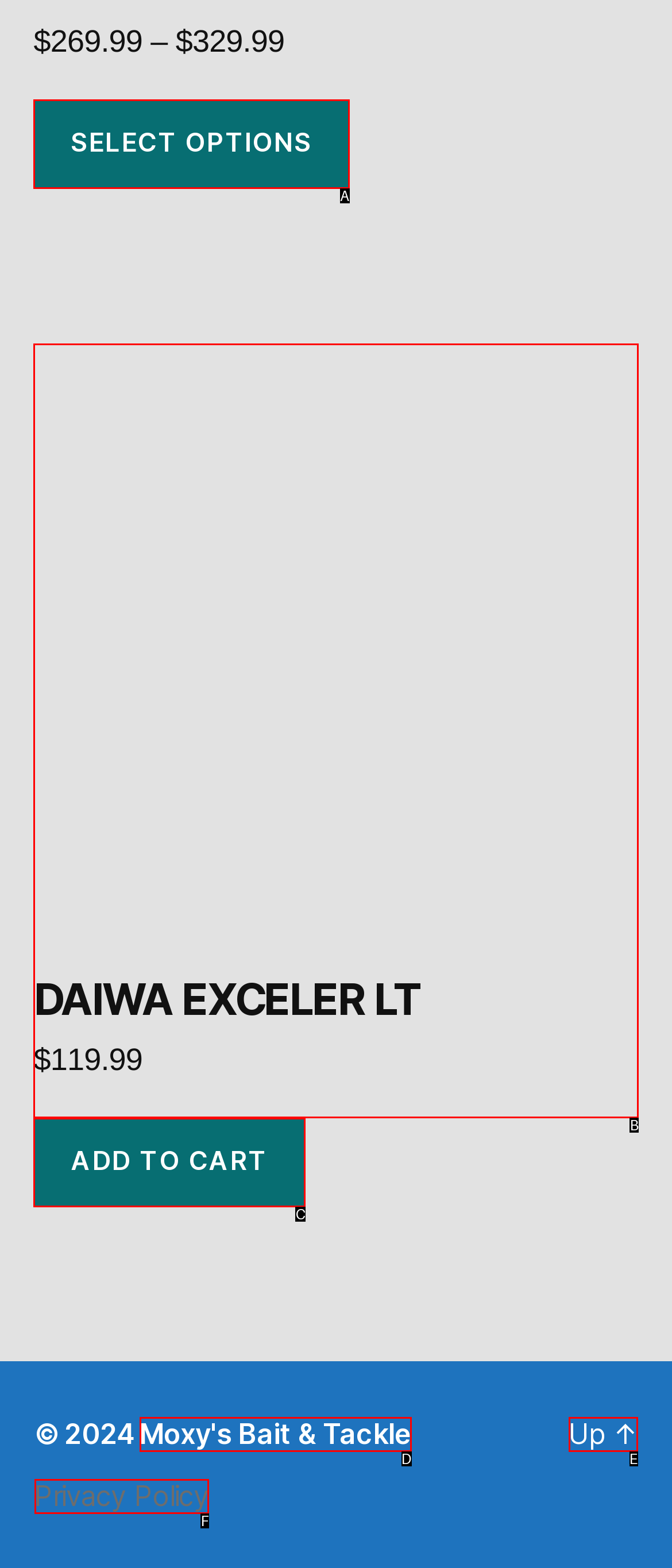Tell me which one HTML element best matches the description: Select options
Answer with the option's letter from the given choices directly.

A